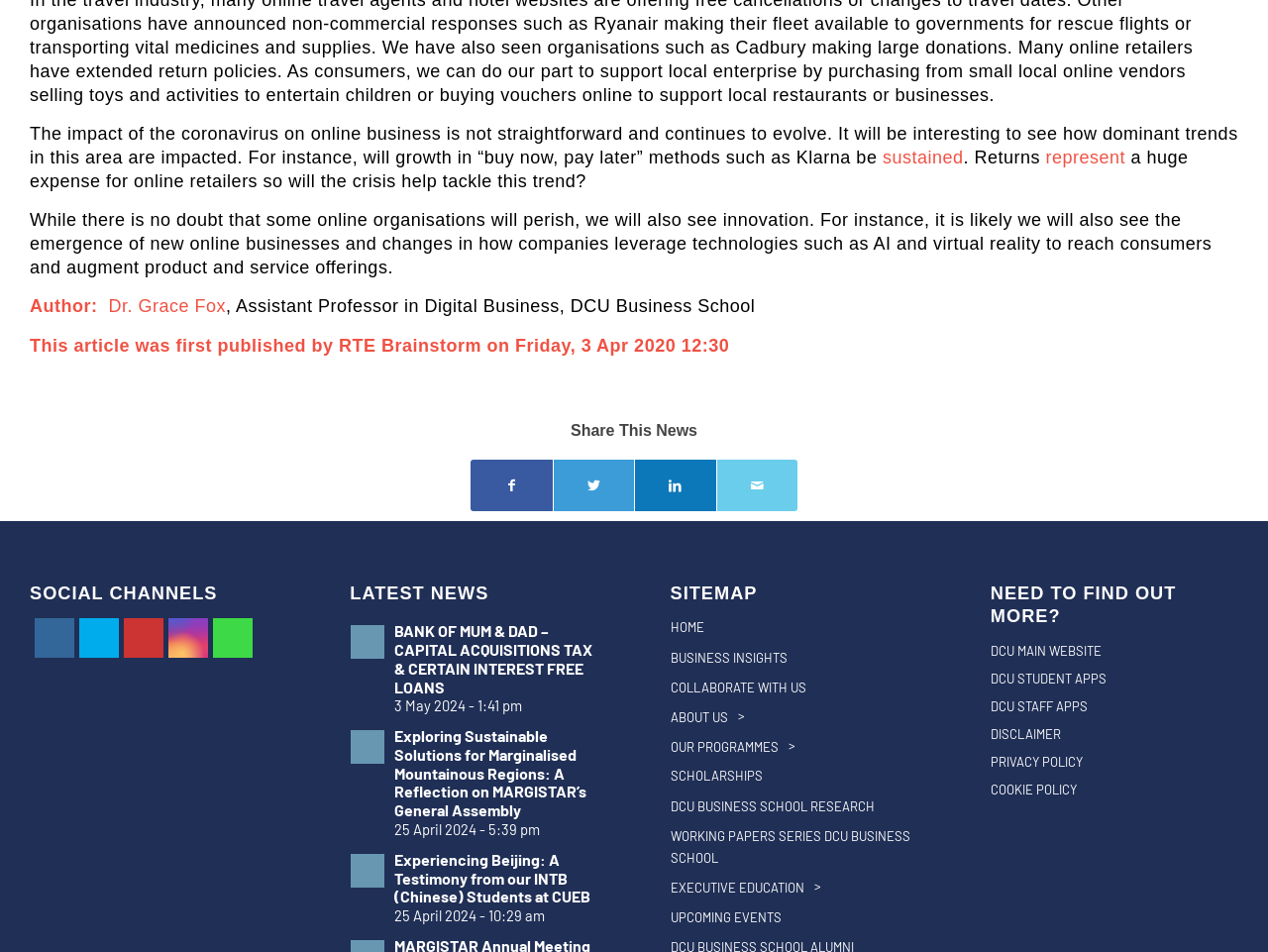Determine the bounding box coordinates of the clickable element to complete this instruction: "Share this news on Facebook". Provide the coordinates in the format of four float numbers between 0 and 1, [left, top, right, bottom].

[0.371, 0.482, 0.436, 0.537]